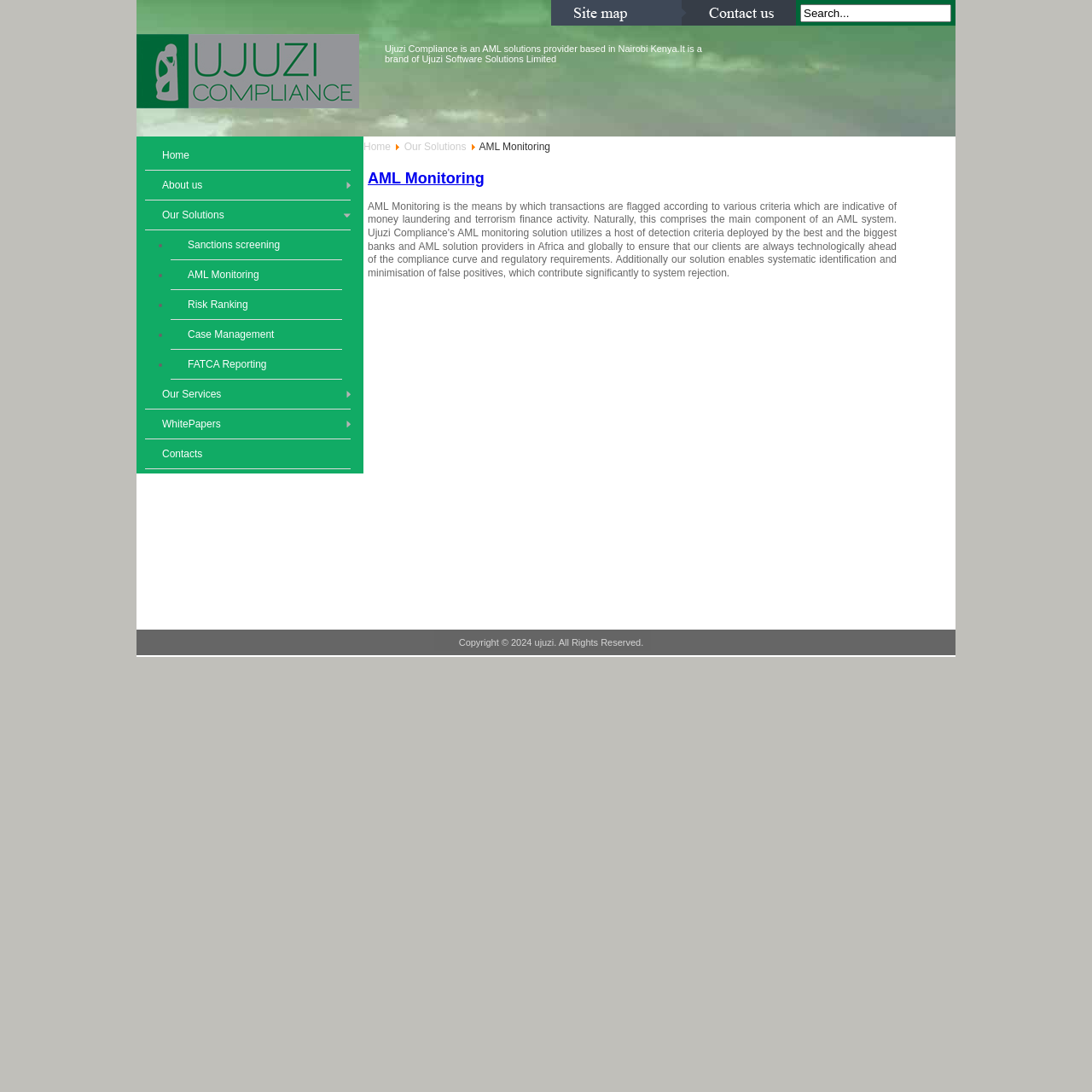Please locate the bounding box coordinates of the element that should be clicked to achieve the given instruction: "Contact Ujuzi".

[0.133, 0.402, 0.321, 0.43]